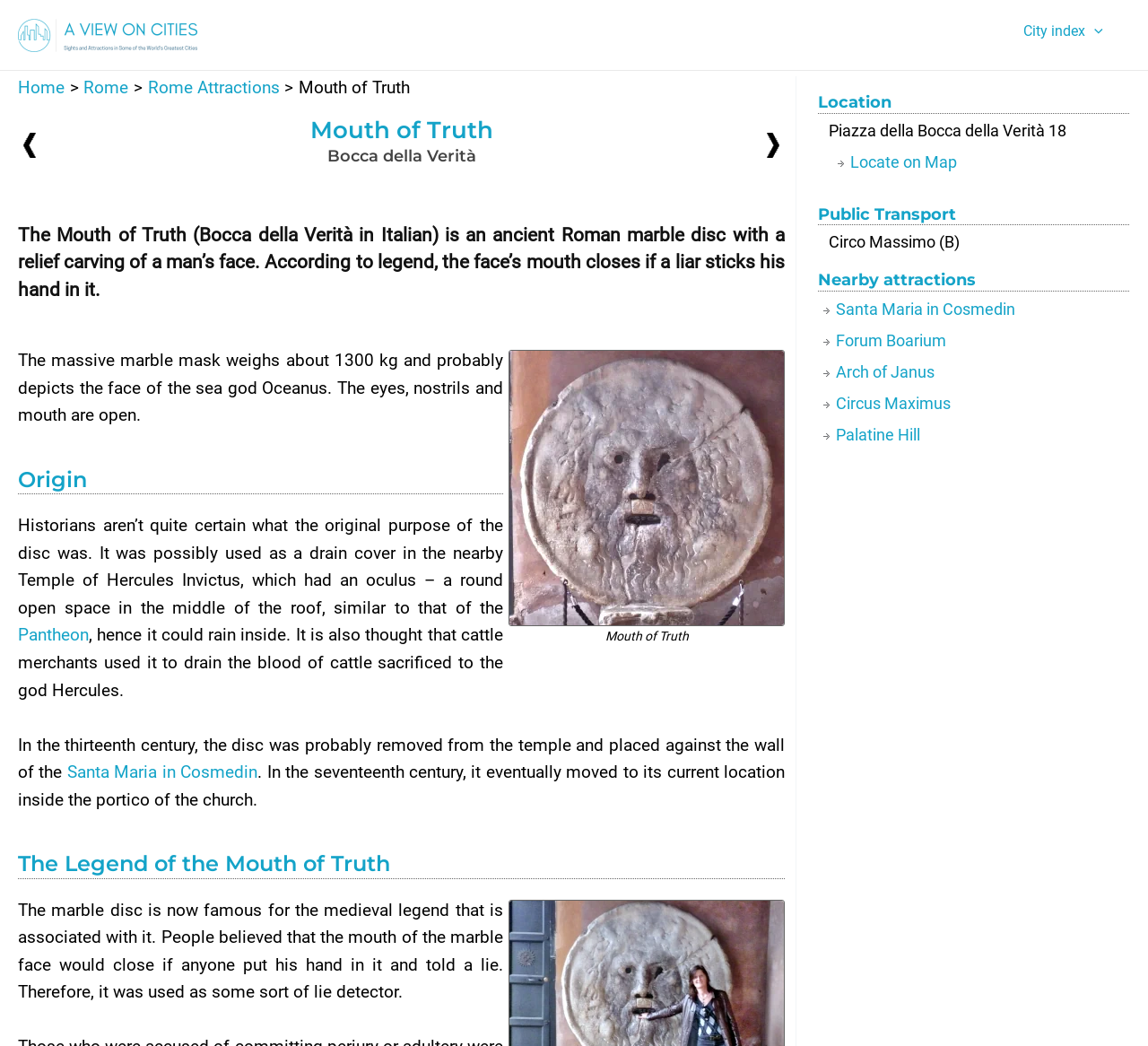Please give a one-word or short phrase response to the following question: 
What is the name of the ancient Roman marble disc?

Mouth of Truth